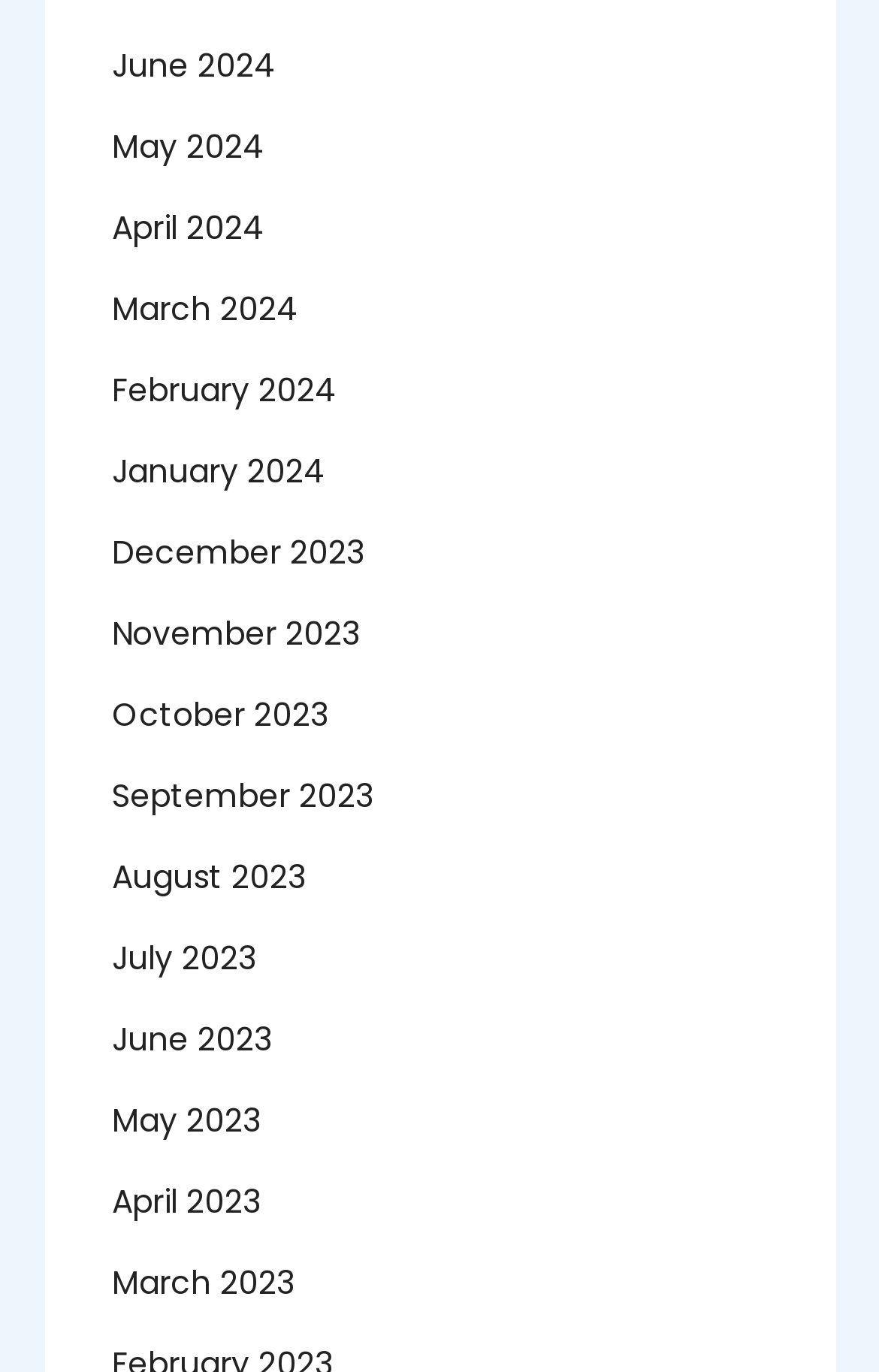What is the latest month listed in 2023?
Please provide an in-depth and detailed response to the question.

By examining the list of links, I found that the latest month listed in 2023 is July 2023, which is located near the bottom of the list with a bounding box coordinate of [0.127, 0.676, 0.291, 0.719].